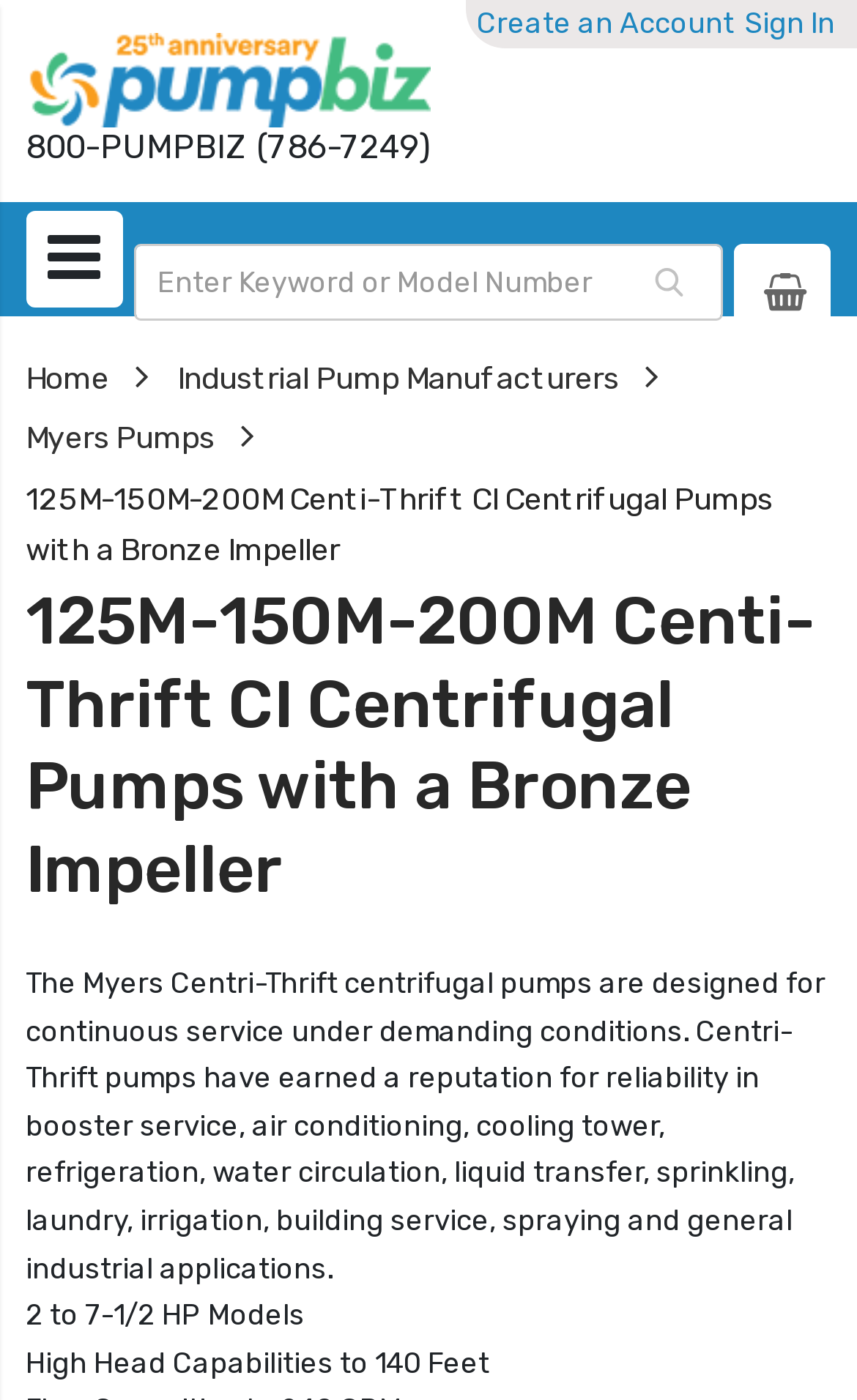What is the principal heading displayed on the webpage?

125M-150M-200M Centi-Thrift CI Centrifugal Pumps with a Bronze Impeller